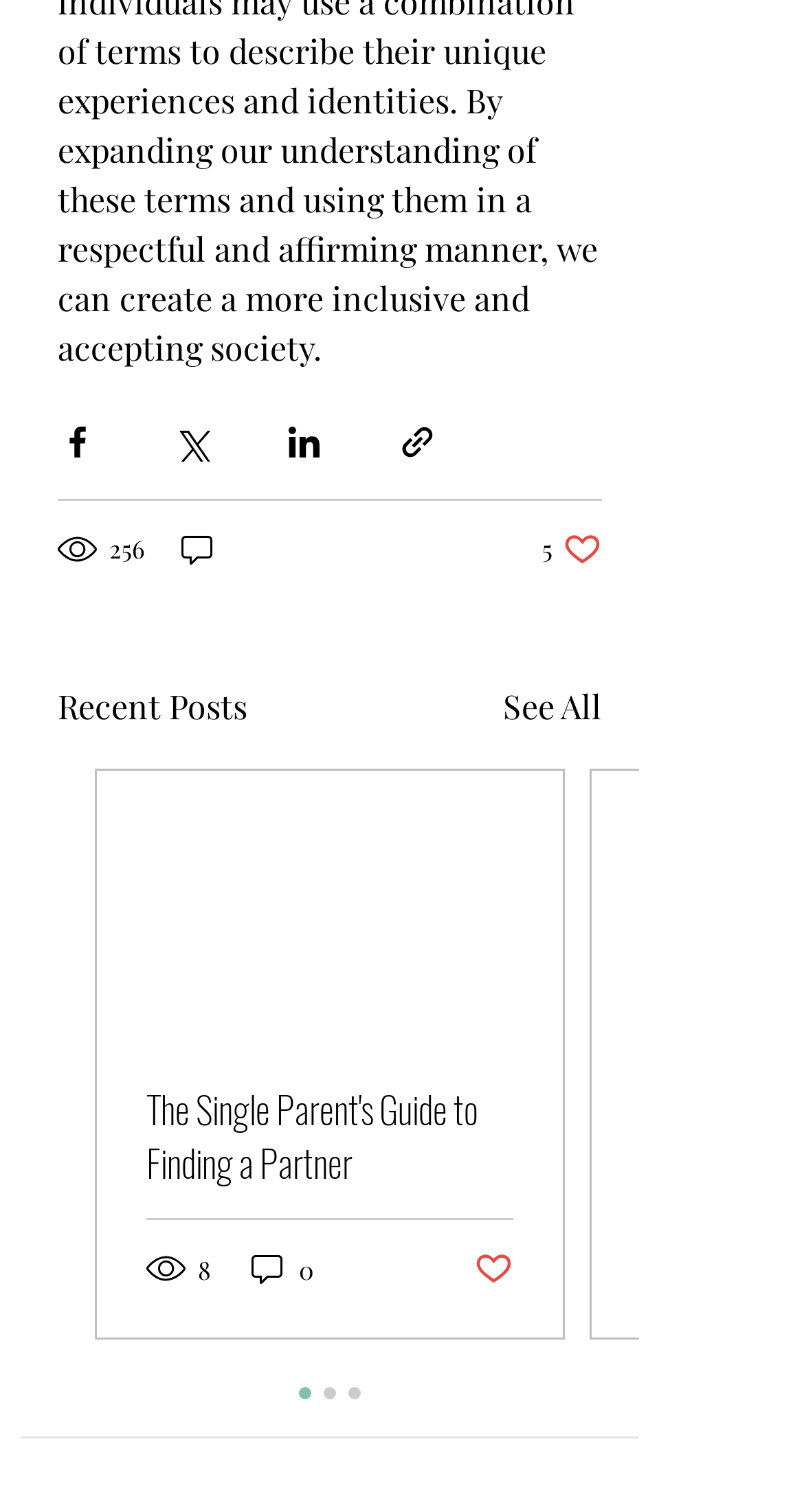Identify the bounding box coordinates of the part that should be clicked to carry out this instruction: "Share via link".

[0.495, 0.279, 0.544, 0.305]